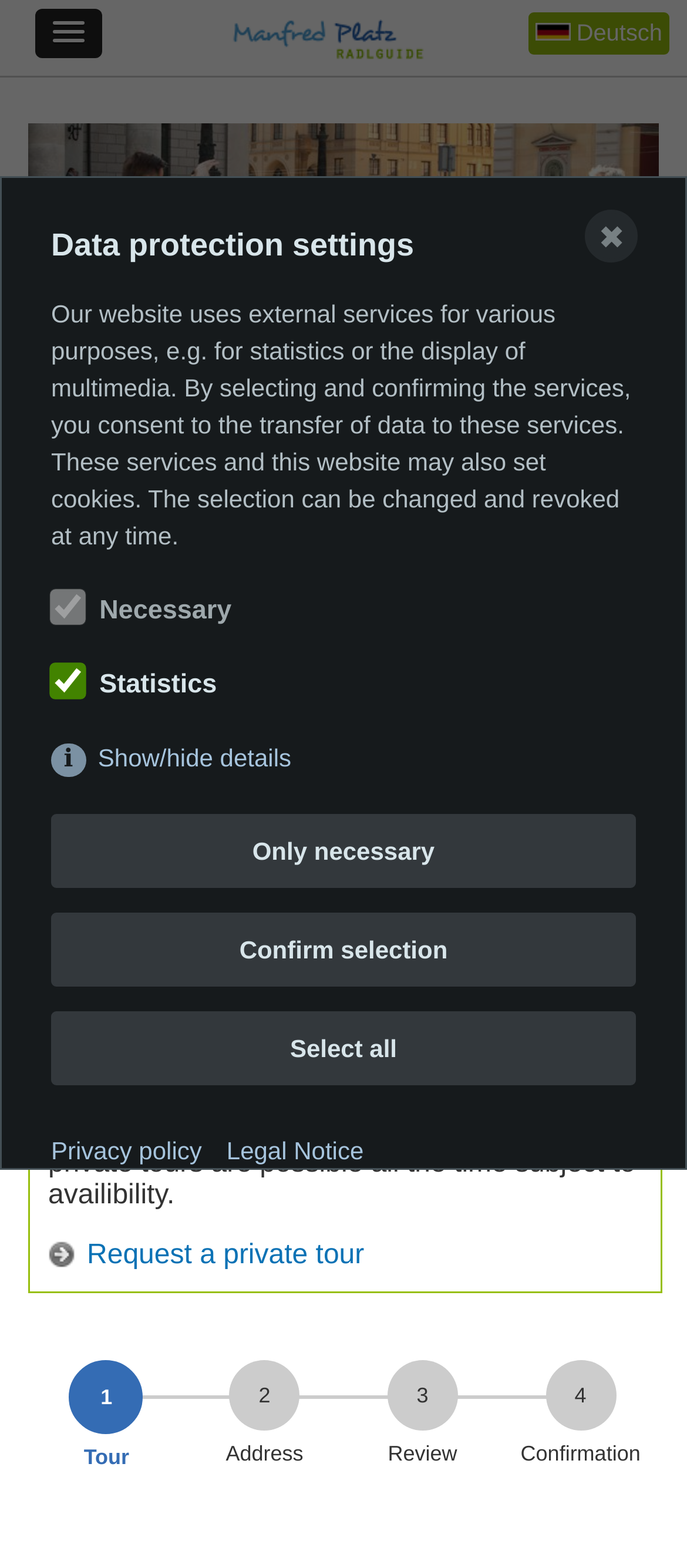Please determine the bounding box coordinates for the element that should be clicked to follow these instructions: "Request a private tour".

[0.07, 0.788, 0.53, 0.814]